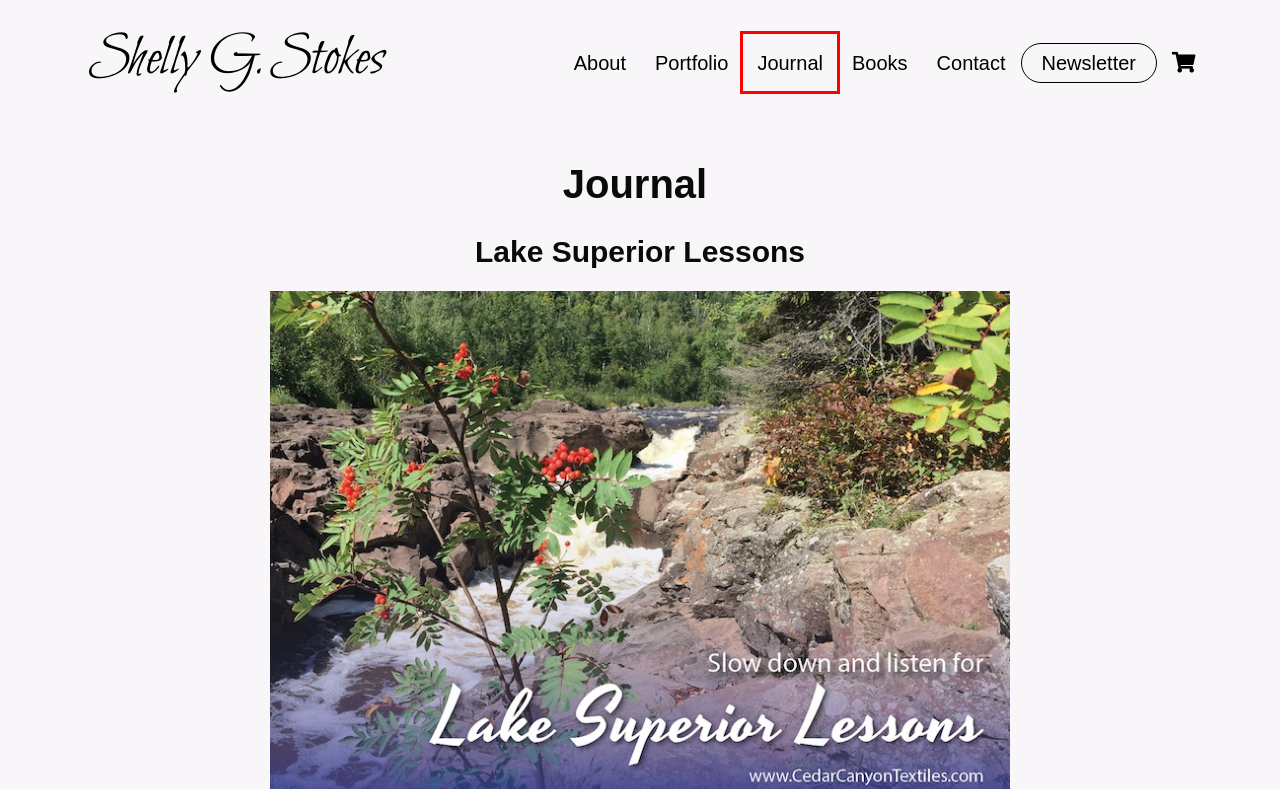Analyze the webpage screenshot with a red bounding box highlighting a UI element. Select the description that best matches the new webpage after clicking the highlighted element. Here are the options:
A. Contact - Shelly G. Stokes
B. Books - Shelly G. Stokes
C. Journal - Shelly G. Stokes
D. Portfolio - Shelly G. Stokes
E. Cart - Shelly G. Stokes
F. Newsletter - Shelly G. Stokes
G. Privacy - Shelly G. Stokes
H. About - Shelly G. Stokes

C